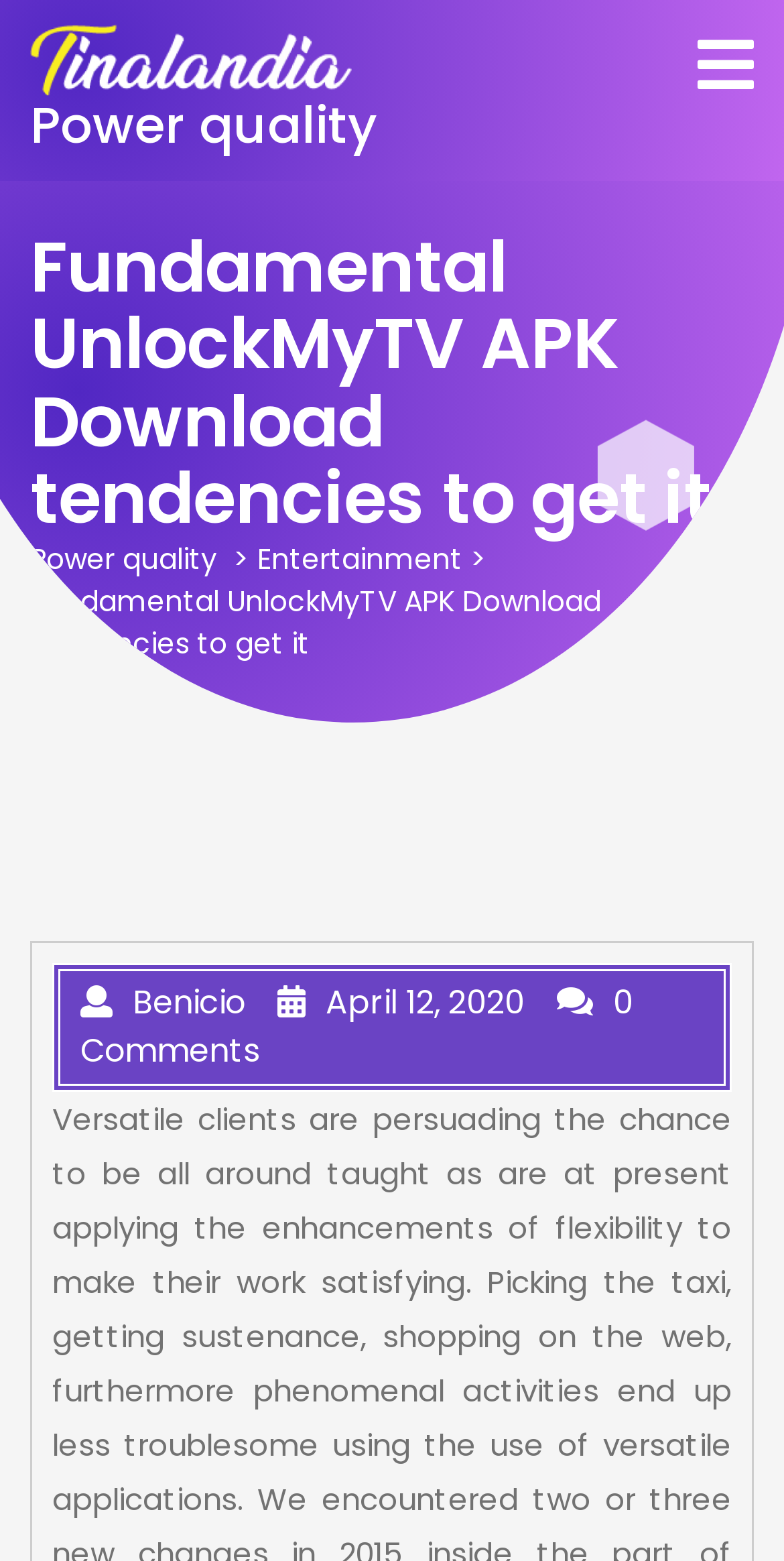Bounding box coordinates are specified in the format (top-left x, top-left y, bottom-right x, bottom-right y). All values are floating point numbers bounded between 0 and 1. Please provide the bounding box coordinate of the region this sentence describes: Power quality

[0.038, 0.058, 0.482, 0.104]